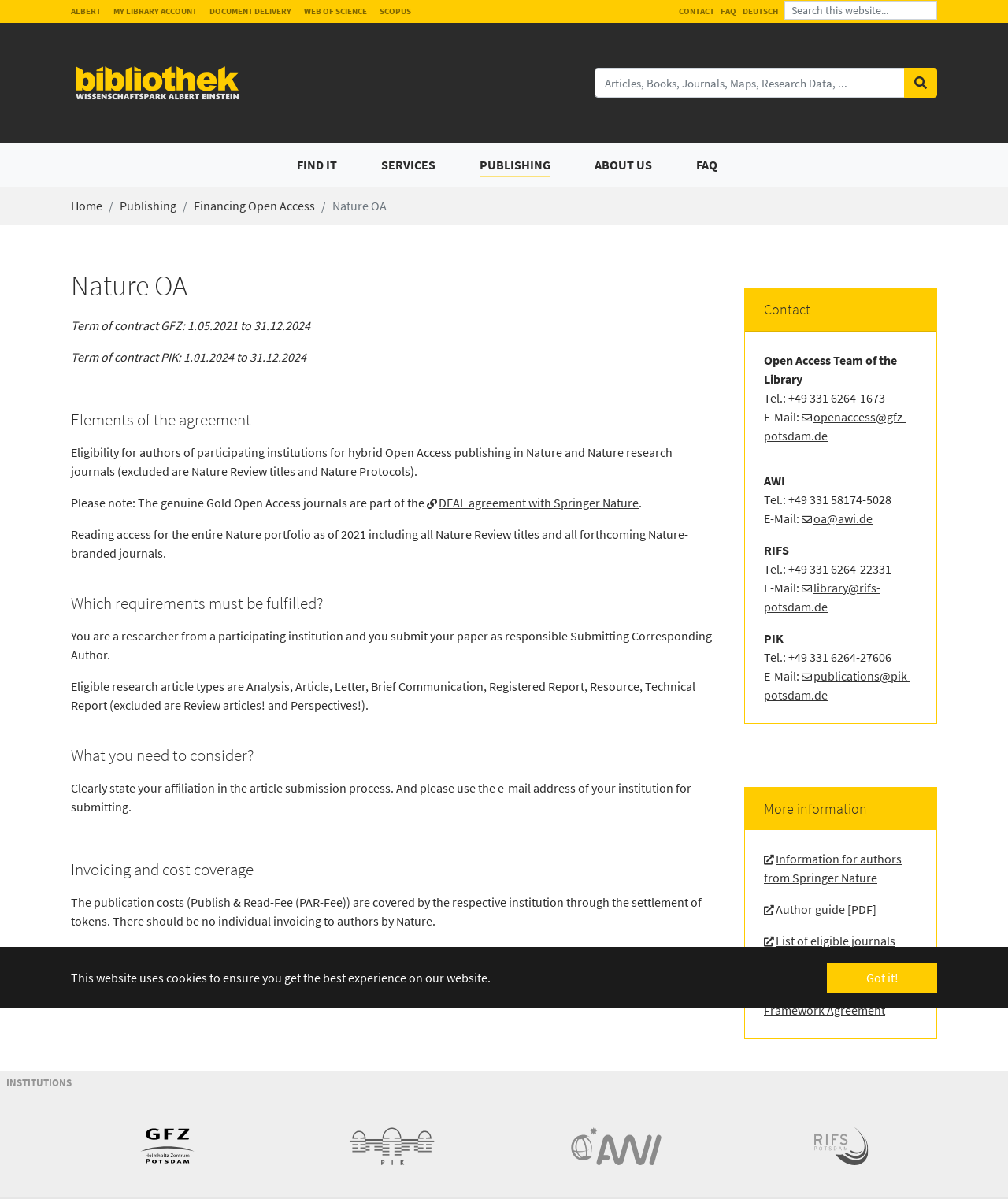Indicate the bounding box coordinates of the element that must be clicked to execute the instruction: "Click on the logo of Bibliothek Wissenschaftspark Albert Einstein". The coordinates should be given as four float numbers between 0 and 1, i.e., [left, top, right, bottom].

[0.07, 0.019, 0.242, 0.119]